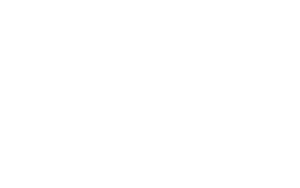Provide a comprehensive description of the image.

The image featured showcases a professional and modern mobile kitchen, representing the versatility and efficiency of mobile kitchen rentals. This service is particularly valuable for businesses in the food industry in Virginia, providing them with fully equipped culinary spaces that can be set up temporarily for events like catering, festivals, or renovations. Mobile kitchens are designed to meet diverse needs, offering flexible solutions without the commitment of a permanent installation. This image highlights the innovative design and functionality that allows chefs and food entrepreneurs to maintain operations seamlessly during transitions, ensuring access to state-of-the-art kitchen facilities whenever required.